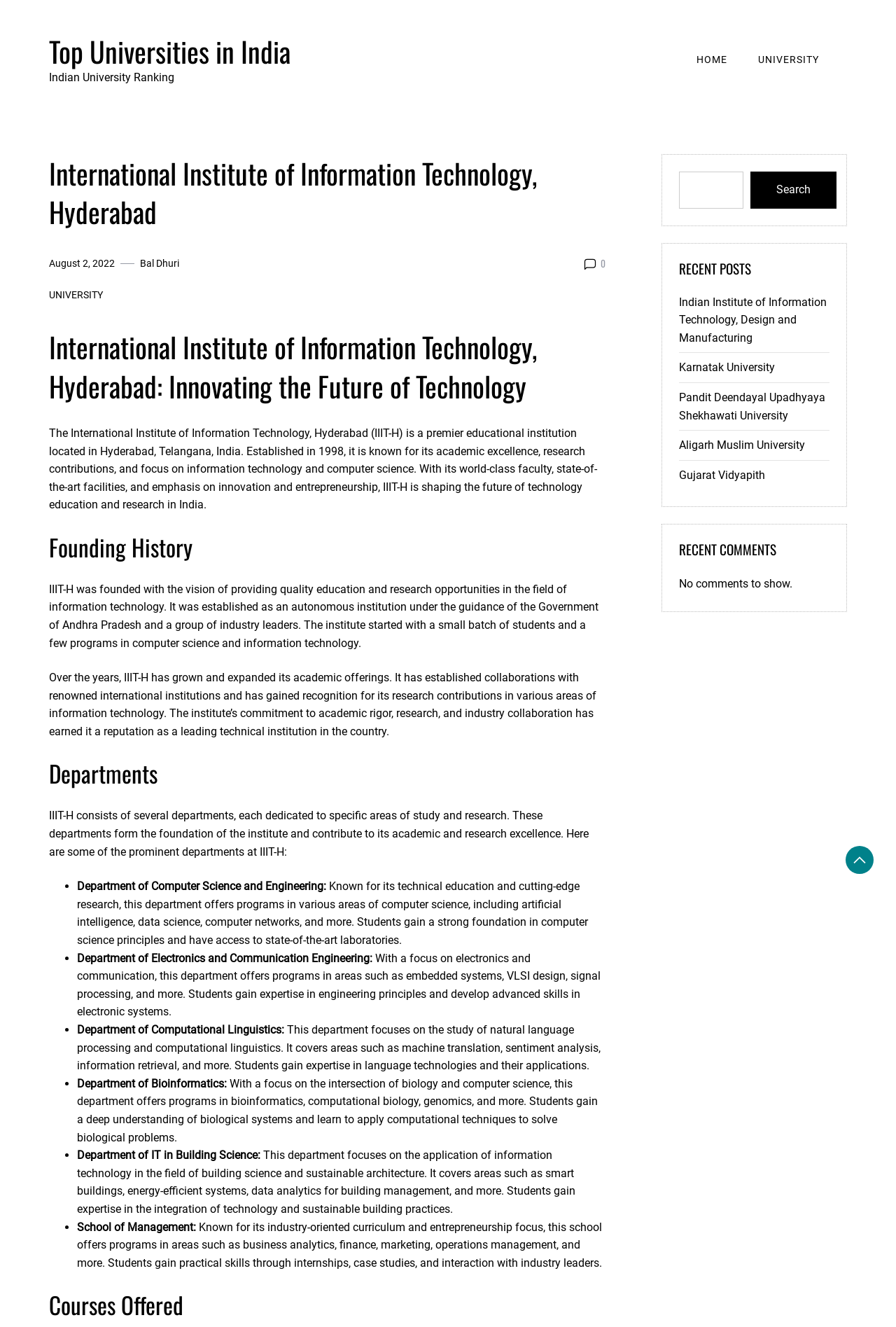What is the name of the university mentioned in the 'RECENT POSTS' section?
From the screenshot, supply a one-word or short-phrase answer.

Indian Institute of Information Technology, Design and Manufacturing